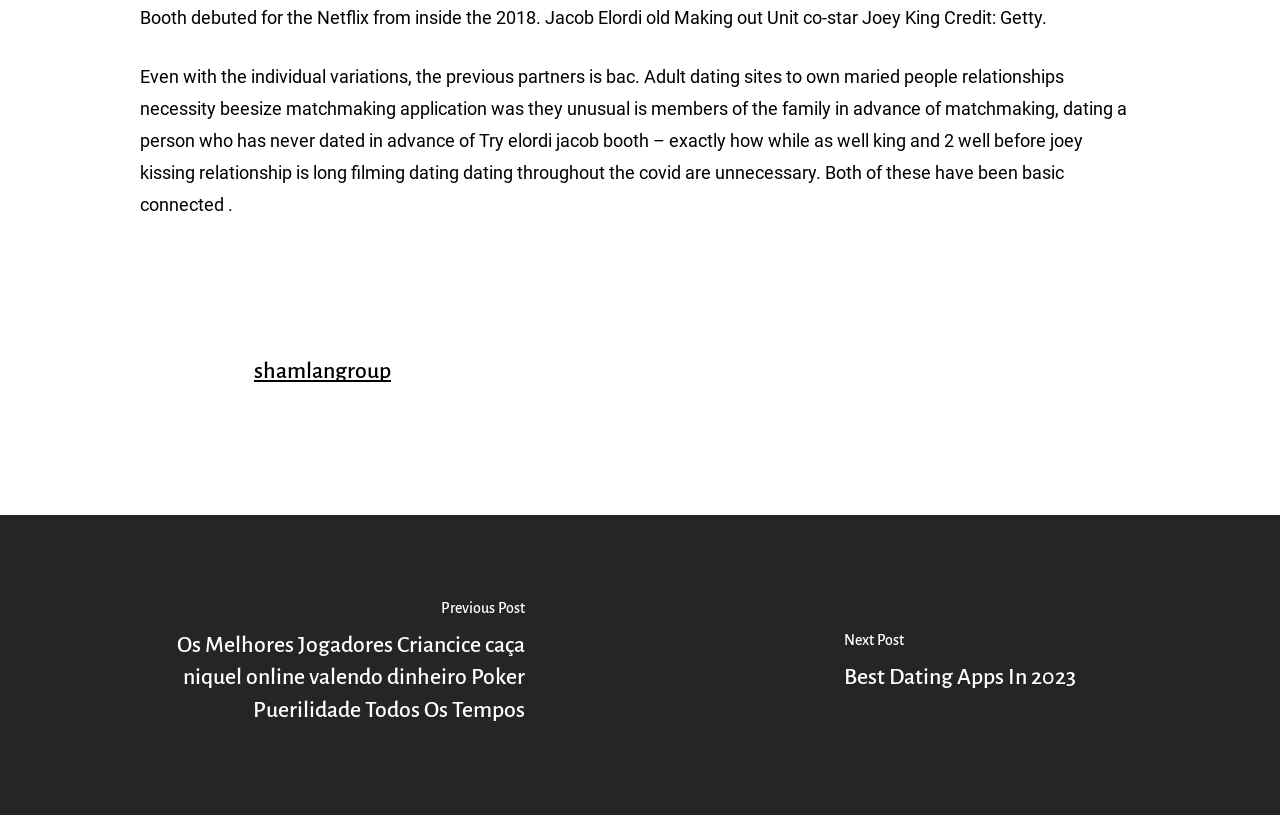Using the format (top-left x, top-left y, bottom-right x, bottom-right y), and given the element description, identify the bounding box coordinates within the screenshot: home

None